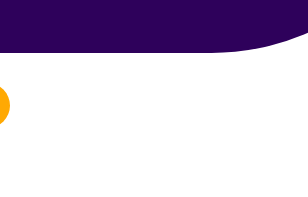Generate a detailed caption that encompasses all aspects of the image.

The image features a vibrant graphic design characterized by a striking combination of colors and shapes. Dominating the upper portion is a deep purple section, smoothly curving downward, which creates a visually engaging backdrop. In contrast, a bright yellow circular element enhances the design, offering a dynamic focal point against the darker hue. This interplay of color and form contributes to a modern and energetic aesthetic, fitting for a topic related to innovation in the food and beverage manufacturing sector, as indicated by its placement on a page discussing various manufacturing processes and the unique challenges faced by organizations in this industry.